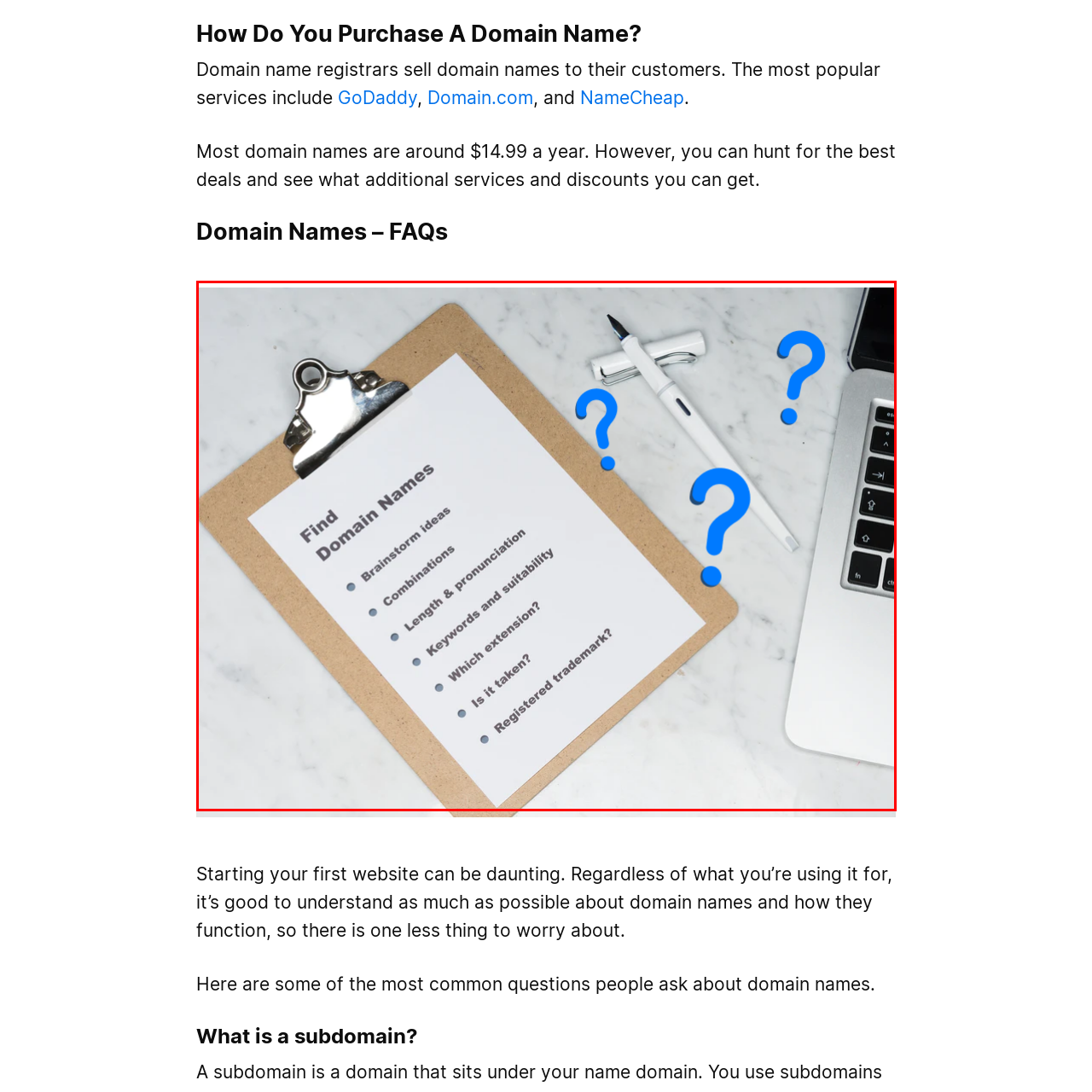Provide a thorough caption for the image that is surrounded by the red boundary.

The image features a clipboard resting on a marble surface, showcasing a list titled "Find Domain Names." The list includes key considerations for selecting a domain name, such as brainstorming ideas, combinations, length and pronunciation, keywords and suitability, extension options, availability status, and trademark checks. Adjacent to the clipboard, there are stylized question marks that emphasize the pondering nature of choosing the right domain. A white pen lies beside the clipboard, and a laptop is partially visible in the background, enhancing the context of a workspace focused on domain name selection. This visual represents the initial steps and considerations required for navigating the domain purchasing process, as outlined in the accompanying text about domain names and FAQs.